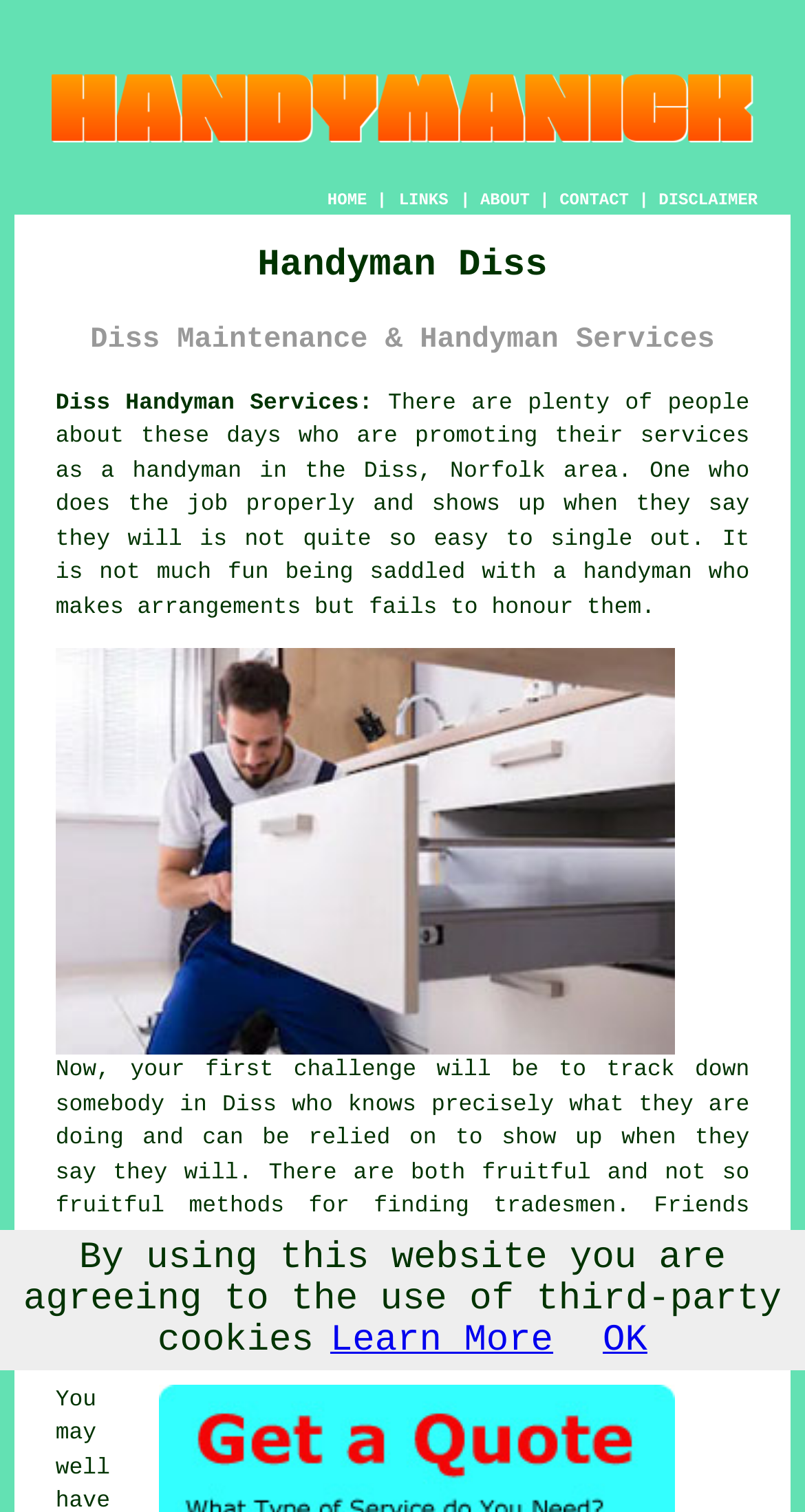Please identify the bounding box coordinates of the clickable area that will fulfill the following instruction: "send an email". The coordinates should be in the format of four float numbers between 0 and 1, i.e., [left, top, right, bottom].

None